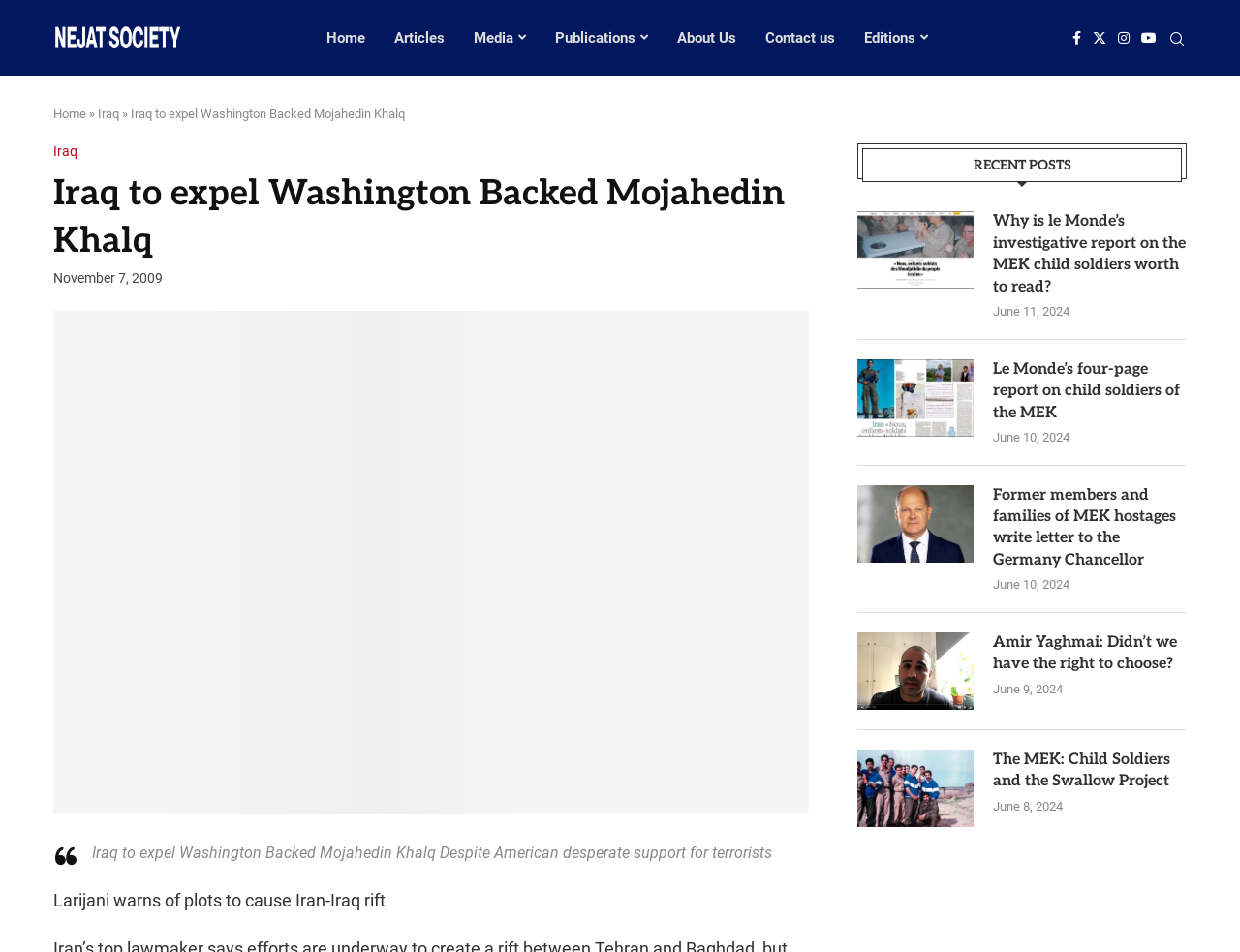Locate the bounding box coordinates of the region to be clicked to comply with the following instruction: "Click on the 'Home' link". The coordinates must be four float numbers between 0 and 1, in the form [left, top, right, bottom].

[0.263, 0.01, 0.294, 0.069]